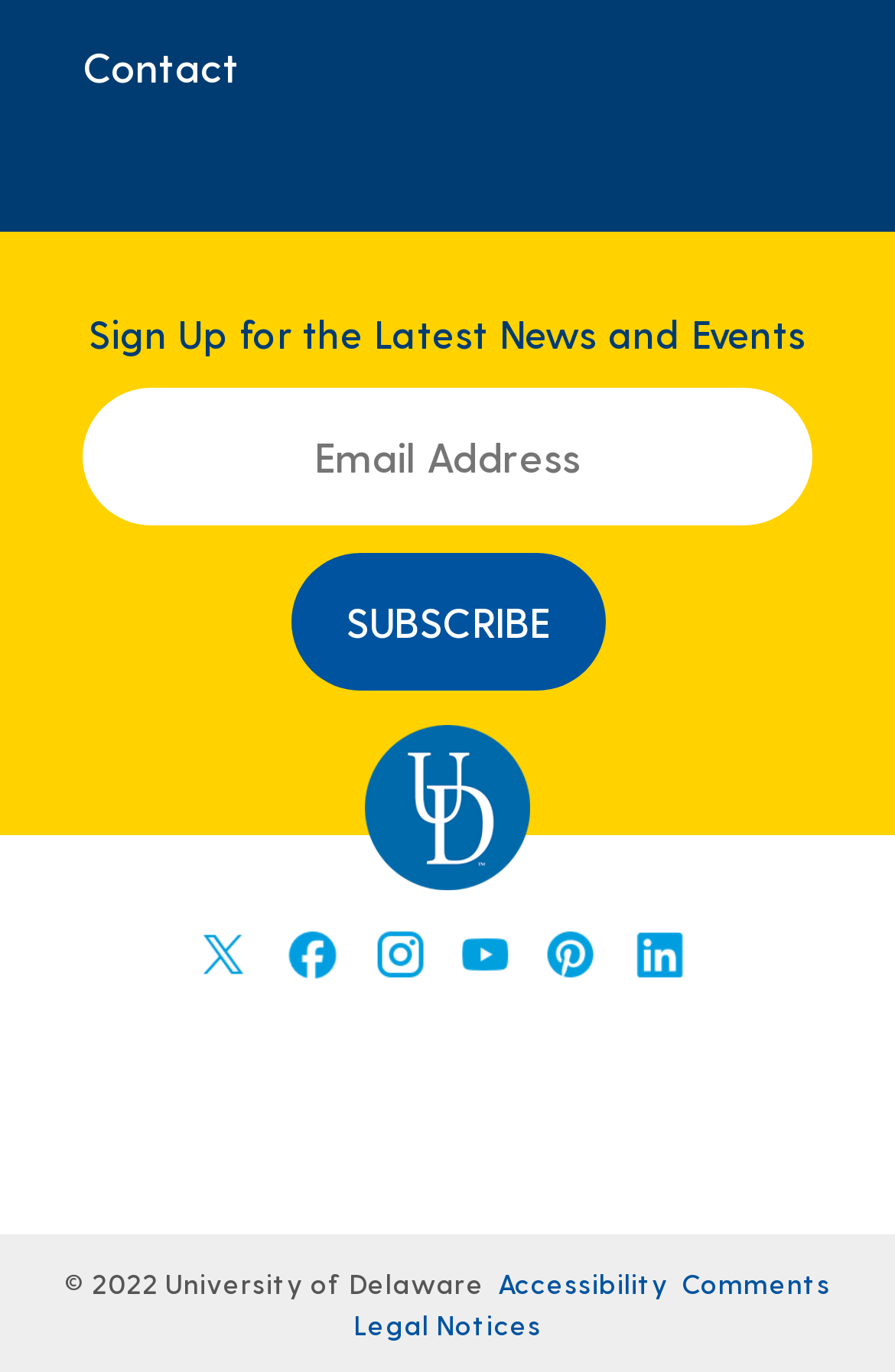Please identify the bounding box coordinates of the area that needs to be clicked to fulfill the following instruction: "Subscribe to the newsletter."

[0.324, 0.402, 0.676, 0.503]